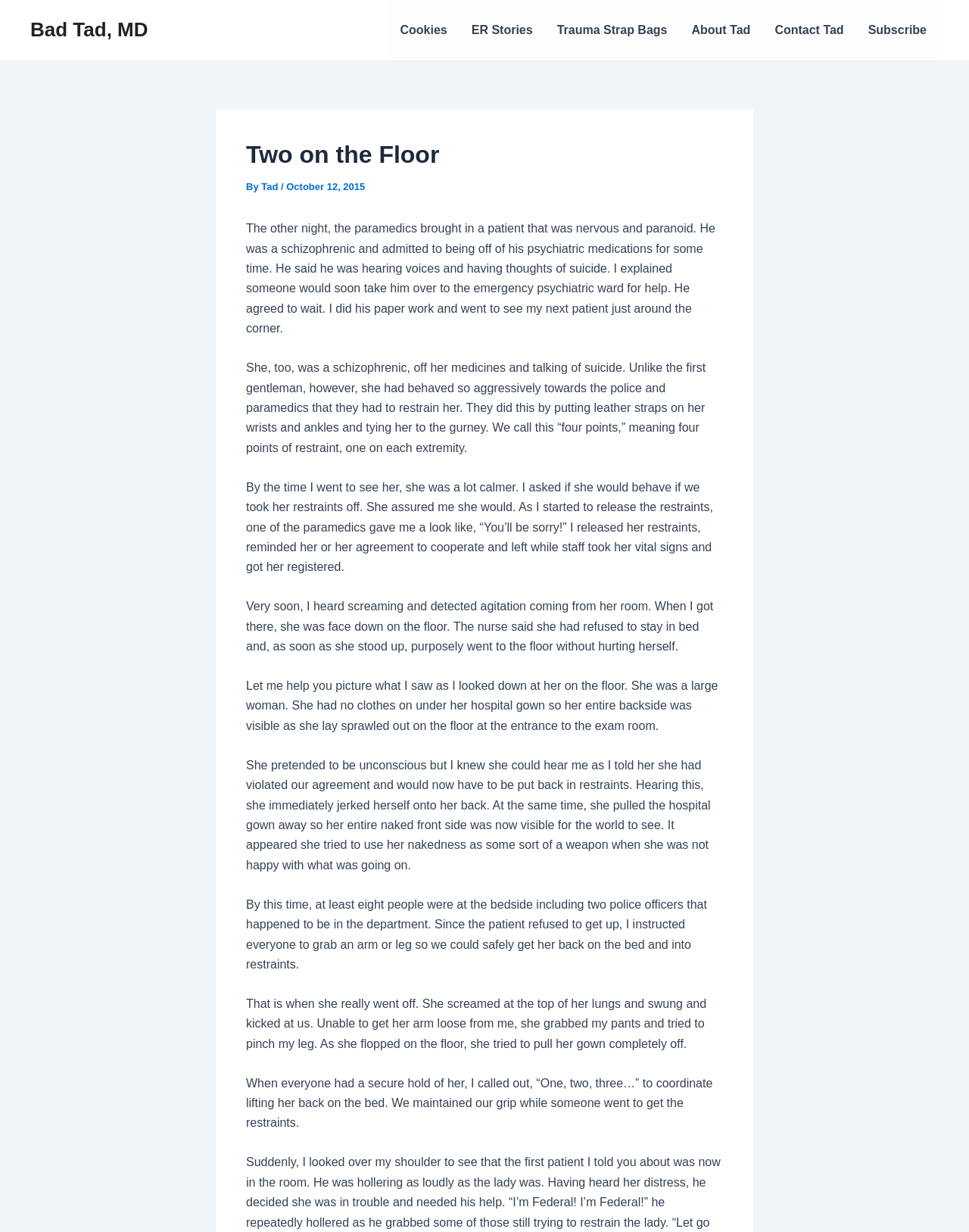Identify and provide the text content of the webpage's primary headline.

Two on the Floor